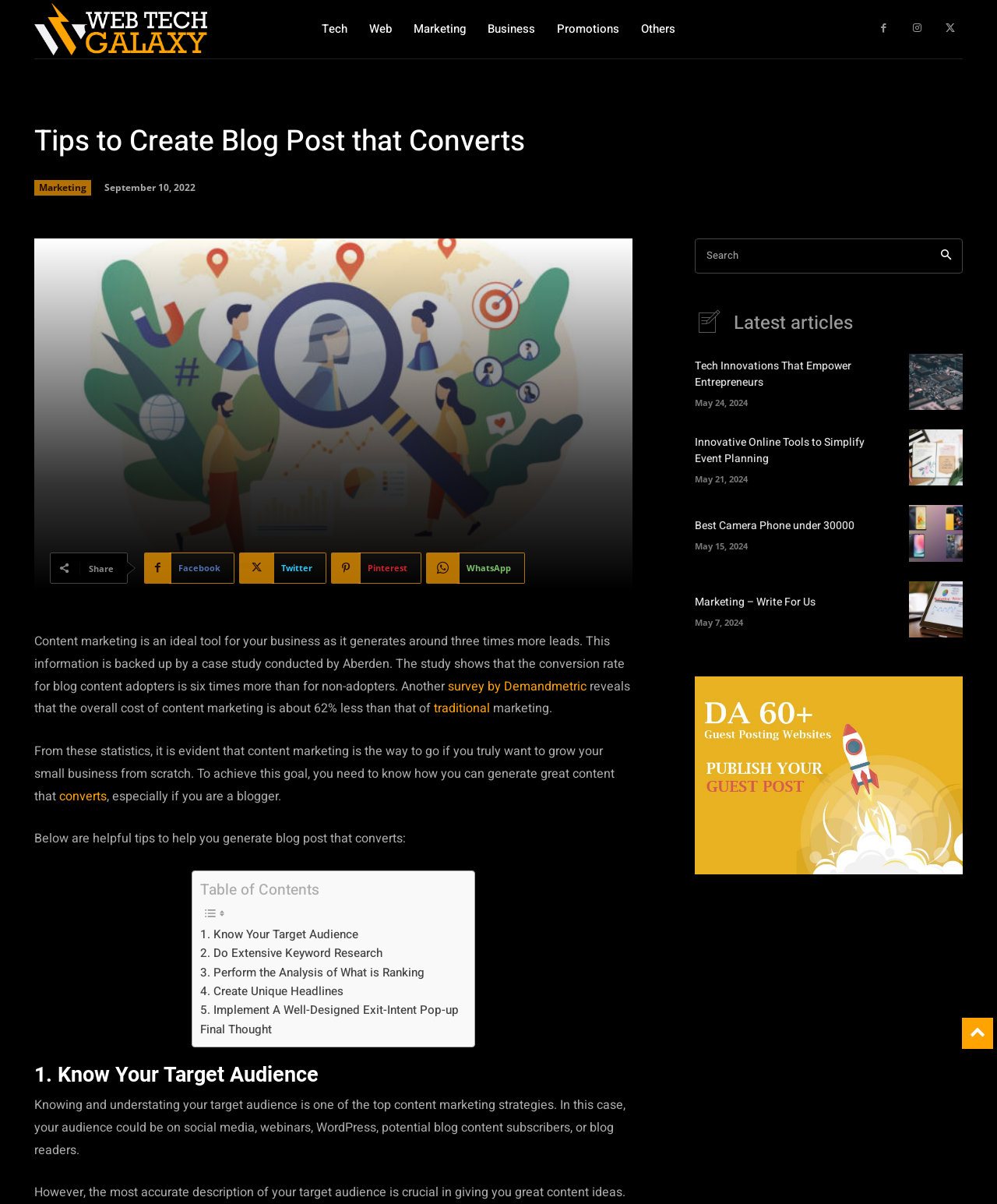Bounding box coordinates should be provided in the format (top-left x, top-left y, bottom-right x, bottom-right y) with all values between 0 and 1. Identify the bounding box for this UI element: input value="0" name="qty" title="Qty" value="0"

None